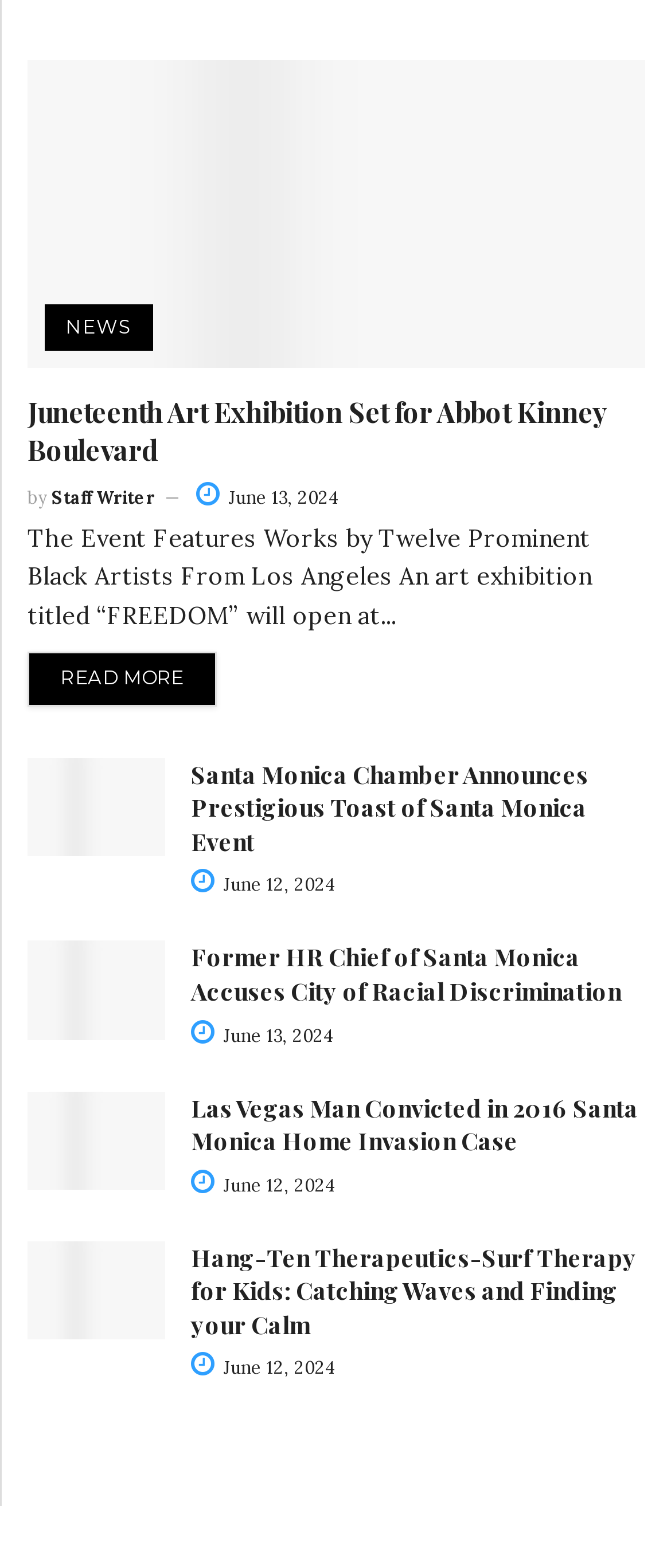Locate the UI element described by News in the provided webpage screenshot. Return the bounding box coordinates in the format (top-left x, top-left y, bottom-right x, bottom-right y), ensuring all values are between 0 and 1.

[0.067, 0.194, 0.228, 0.224]